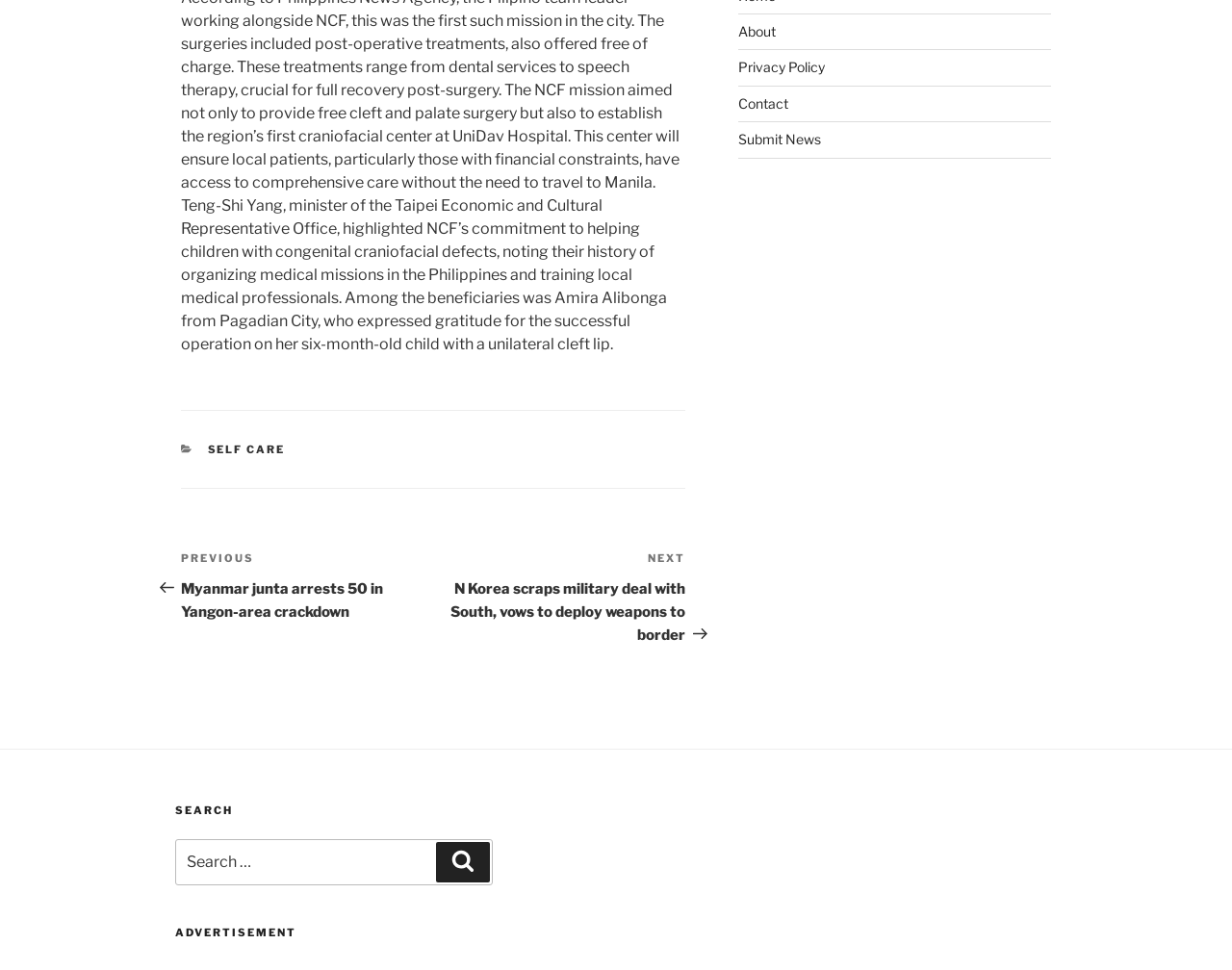Extract the bounding box for the UI element that matches this description: "Contact".

[0.599, 0.098, 0.64, 0.115]